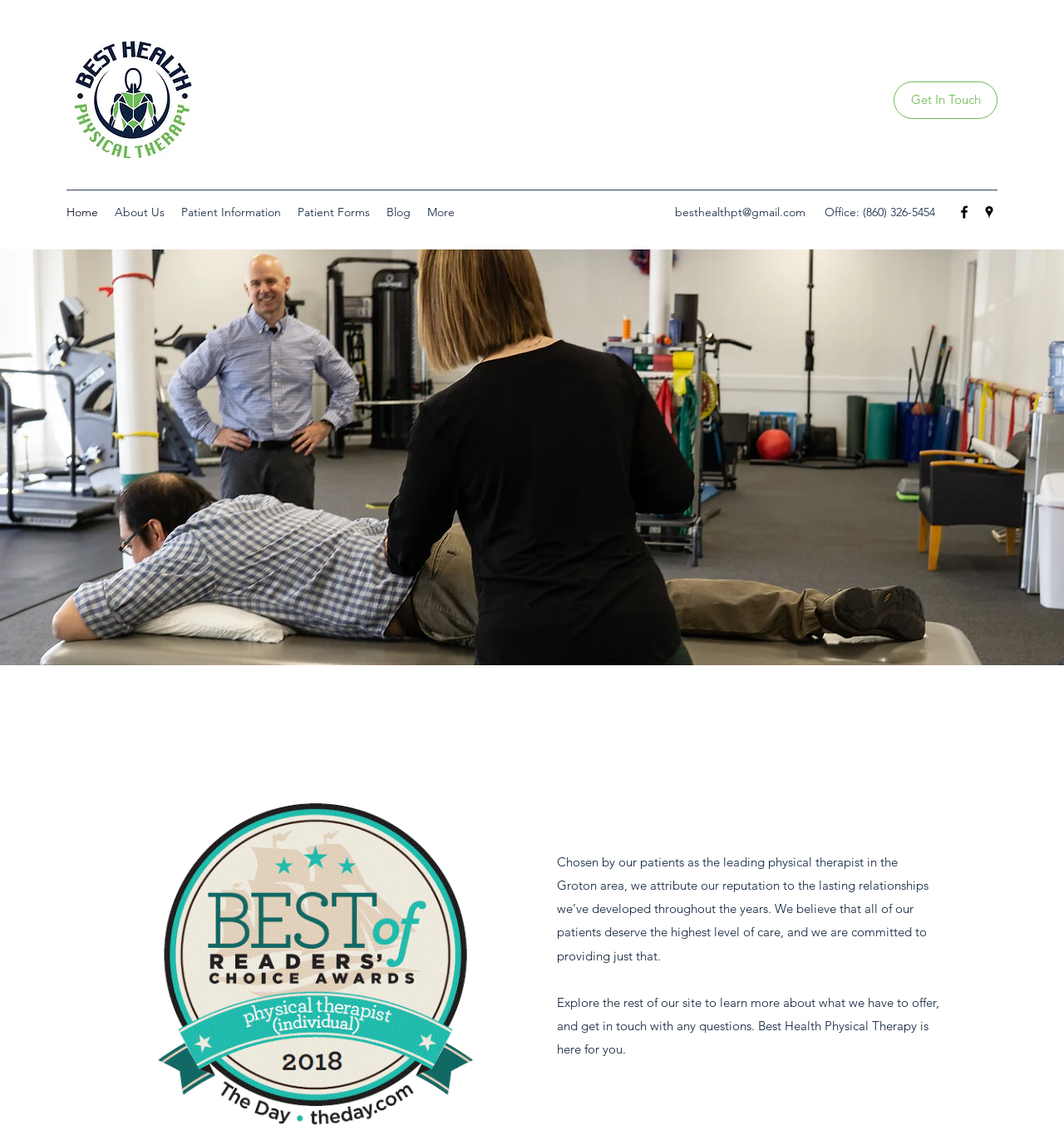Please determine the bounding box coordinates of the area that needs to be clicked to complete this task: 'Go to Home page'. The coordinates must be four float numbers between 0 and 1, formatted as [left, top, right, bottom].

[0.055, 0.174, 0.1, 0.196]